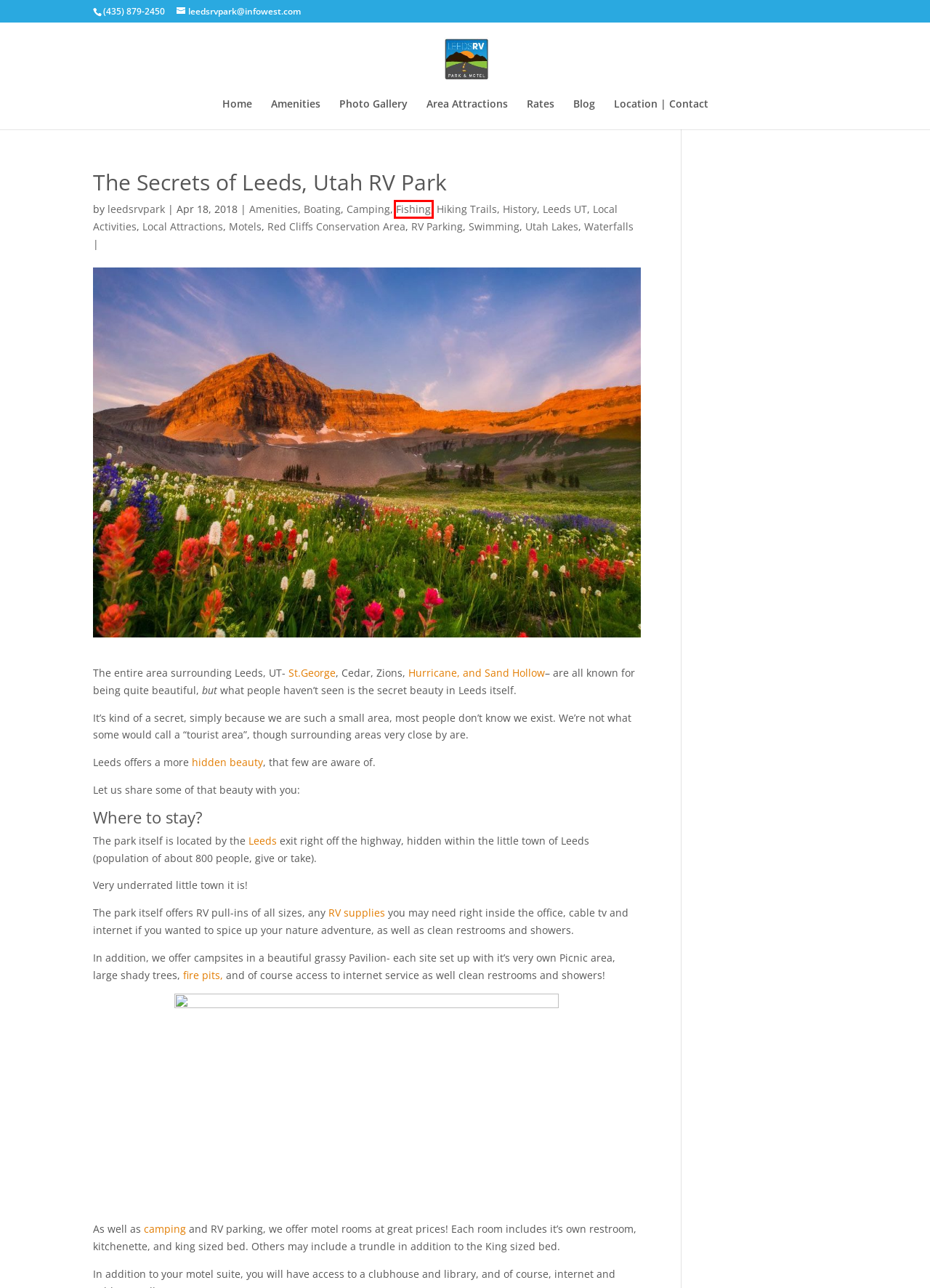Examine the screenshot of the webpage, which includes a red bounding box around an element. Choose the best matching webpage description for the page that will be displayed after clicking the element inside the red bounding box. Here are the candidates:
A. Fishing Archives - Leeds Rv Park
B. Waterfalls Archives - Leeds Rv Park
C. Campground in Leeds, Utah | Leeds RV, Campground, and Motel
D. History Archives - Leeds Rv Park
E. leedsrvpark, Author at Leeds Rv Park
F. Local Attractions Archives - Leeds Rv Park
G. Leeds UT Archives - Leeds Rv Park
H. Red Cliffs Conservation Area Archives - Leeds Rv Park

A